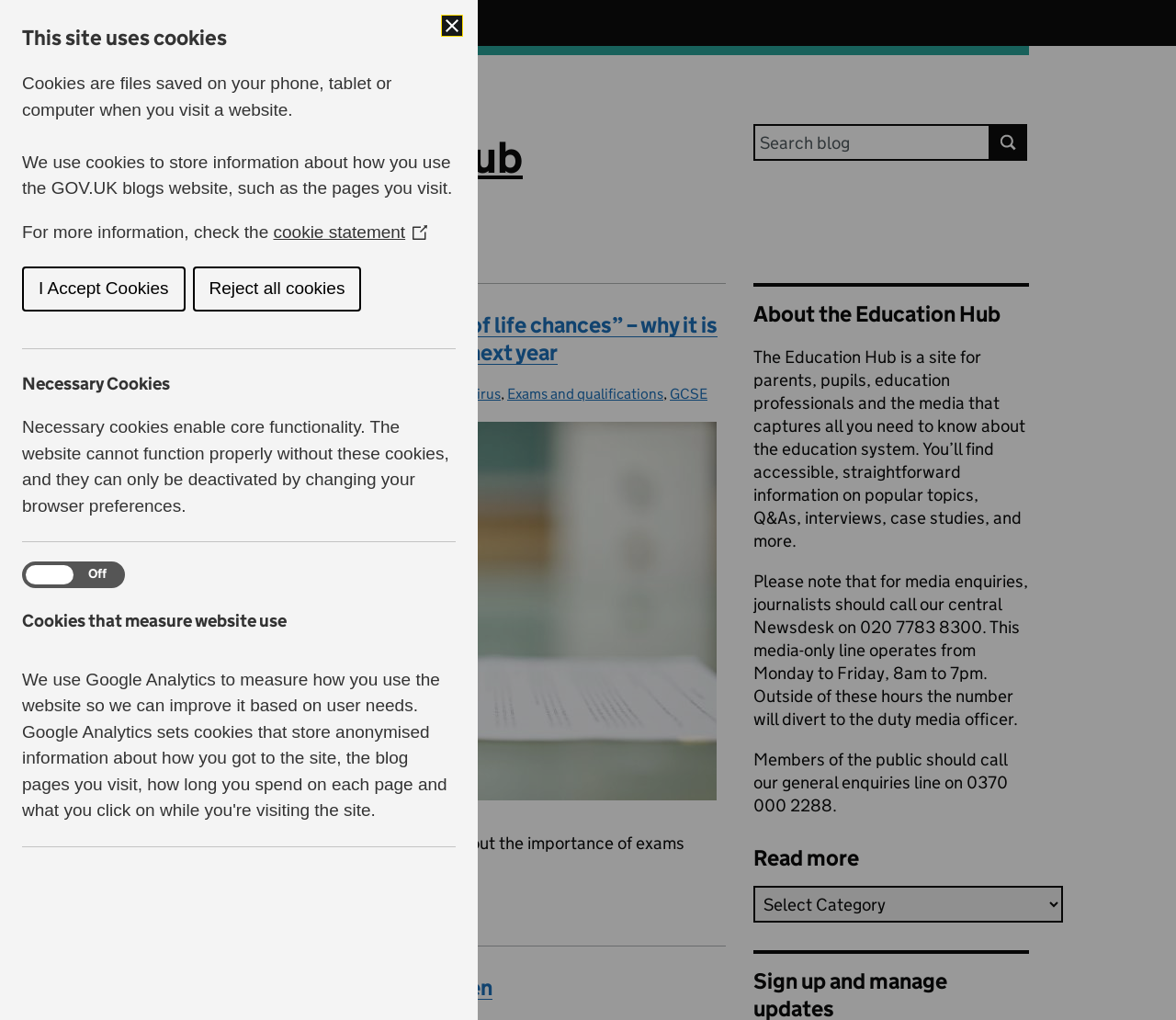Please locate the bounding box coordinates for the element that should be clicked to achieve the following instruction: "Skip to main content". Ensure the coordinates are given as four float numbers between 0 and 1, i.e., [left, top, right, bottom].

[0.0, 0.0, 0.024, 0.019]